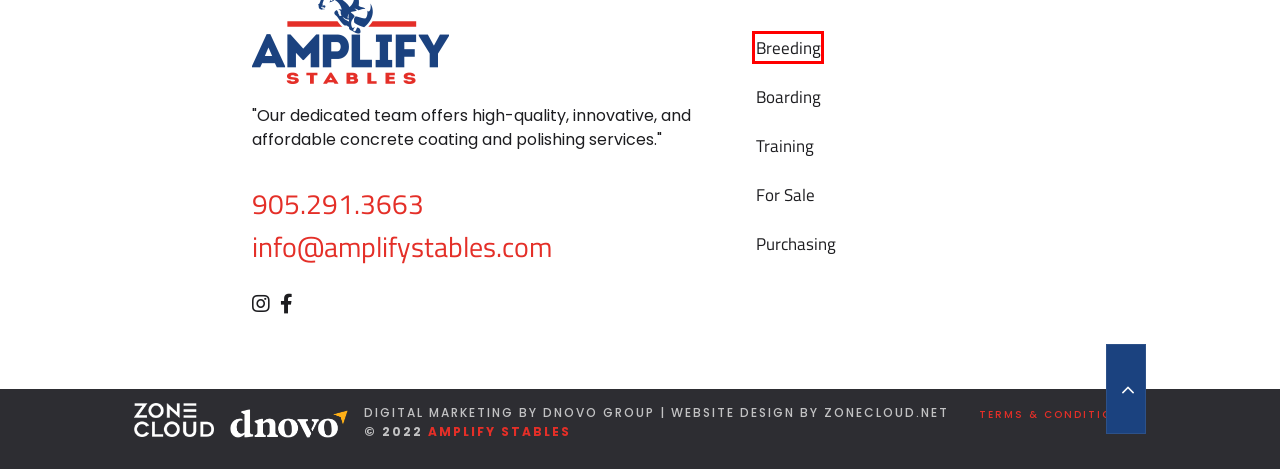You are provided with a screenshot of a webpage containing a red rectangle bounding box. Identify the webpage description that best matches the new webpage after the element in the bounding box is clicked. Here are the potential descriptions:
A. Horse Stables Toronto | Amplify Stables
B. Buying Horses Caledon, GTA | Amplify Stables
C. Horse Breeding Toronto, GTA | Amplify Stables
D. TERMS & CONDITIONS - Amplify Stables
E. Horse Boarding in Toronto | Caledon - Amplify Stables
F. Contact Amplify Stables
G. Blogs Amplify Stables
H. Horses for Sale Caledon, GTA | Amplify Stables

C